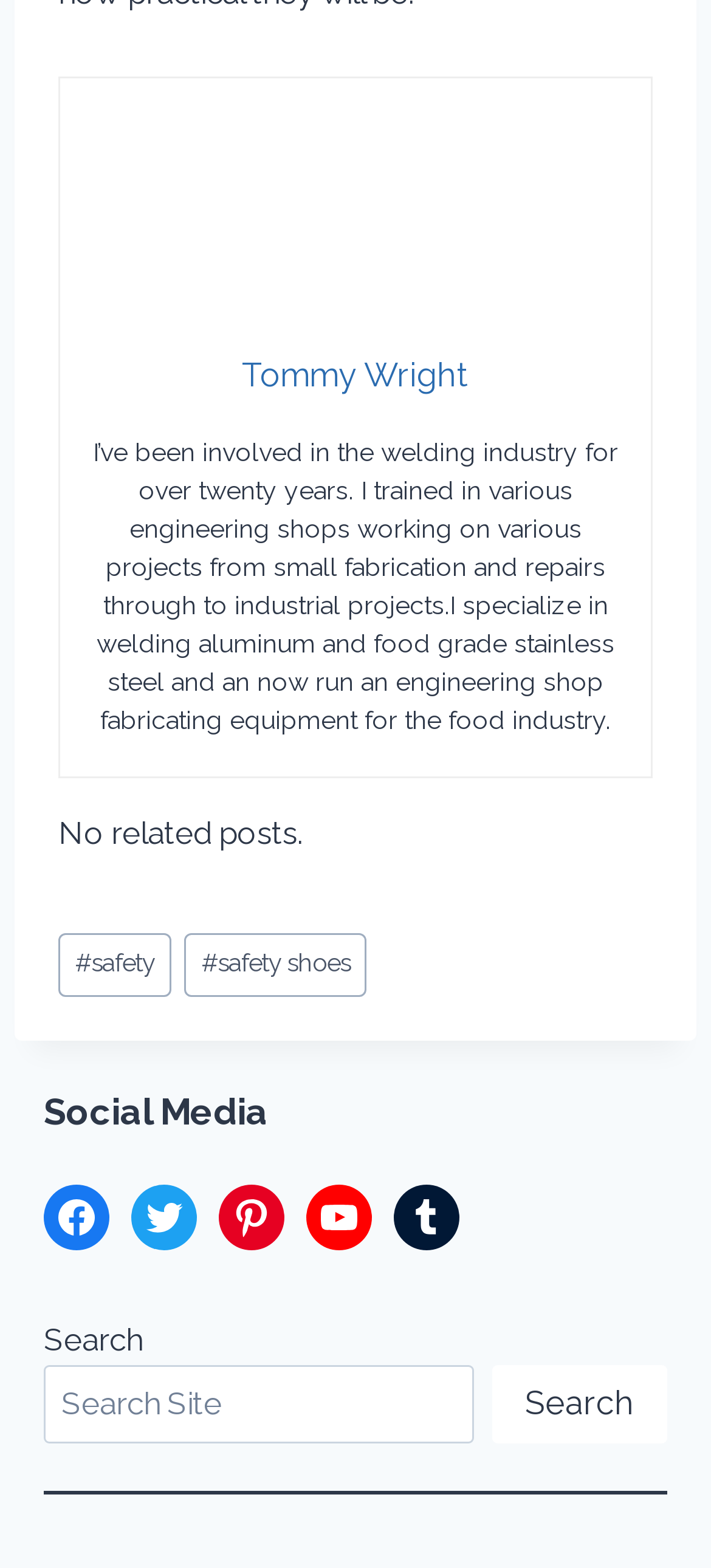Extract the bounding box coordinates for the HTML element that matches this description: "Search". The coordinates should be four float numbers between 0 and 1, i.e., [left, top, right, bottom].

[0.692, 0.871, 0.938, 0.921]